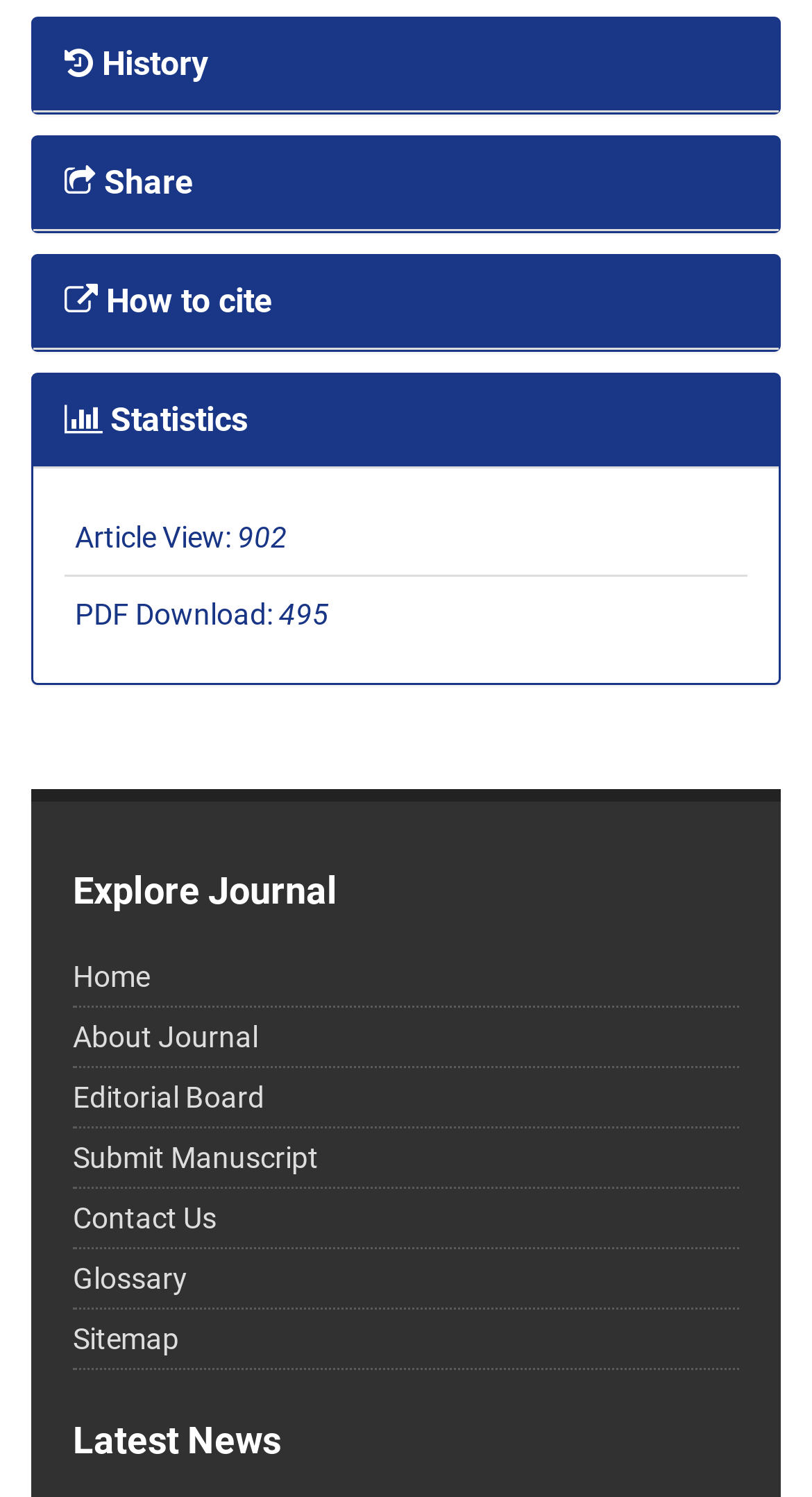Respond with a single word or phrase to the following question: What is the number of article views?

902